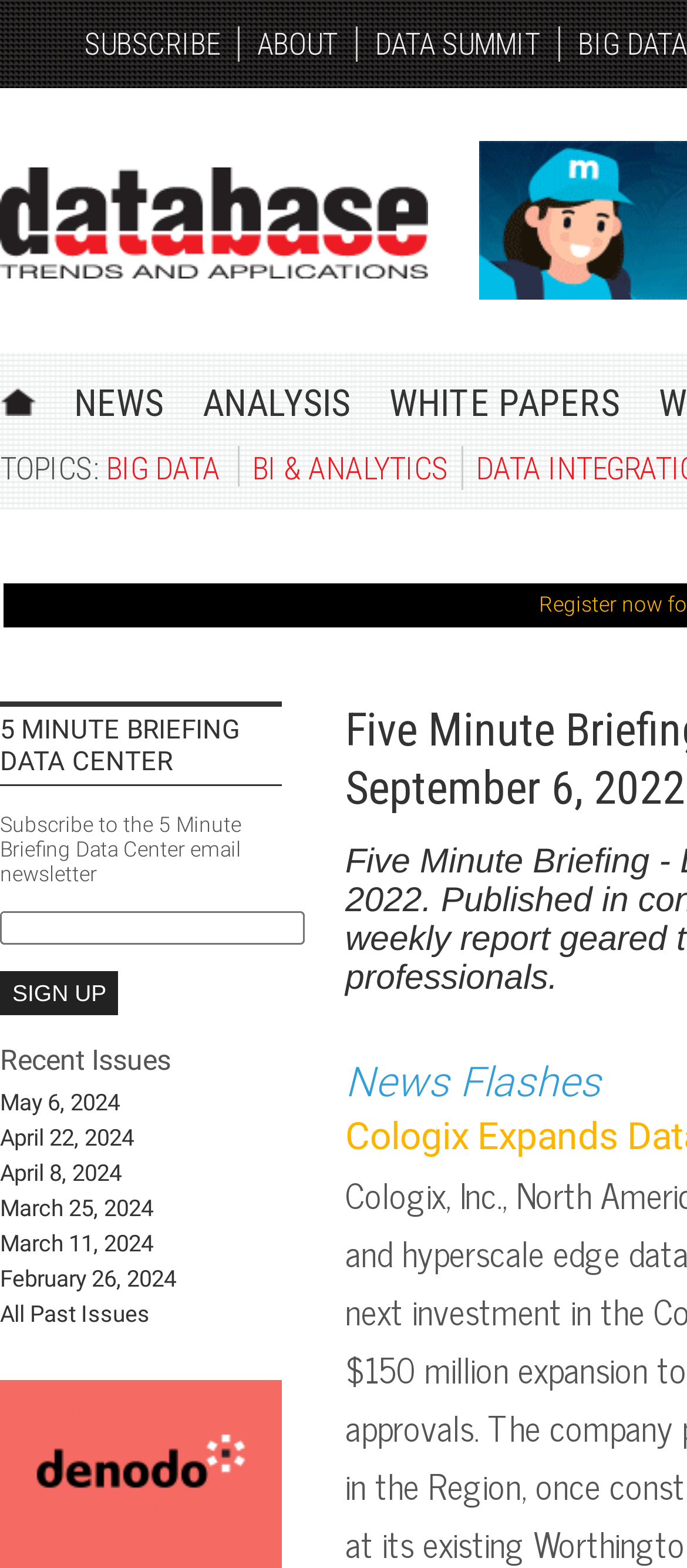Locate the bounding box of the UI element based on this description: "Home". Provide four float numbers between 0 and 1 as [left, top, right, bottom].

[0.0, 0.242, 0.054, 0.265]